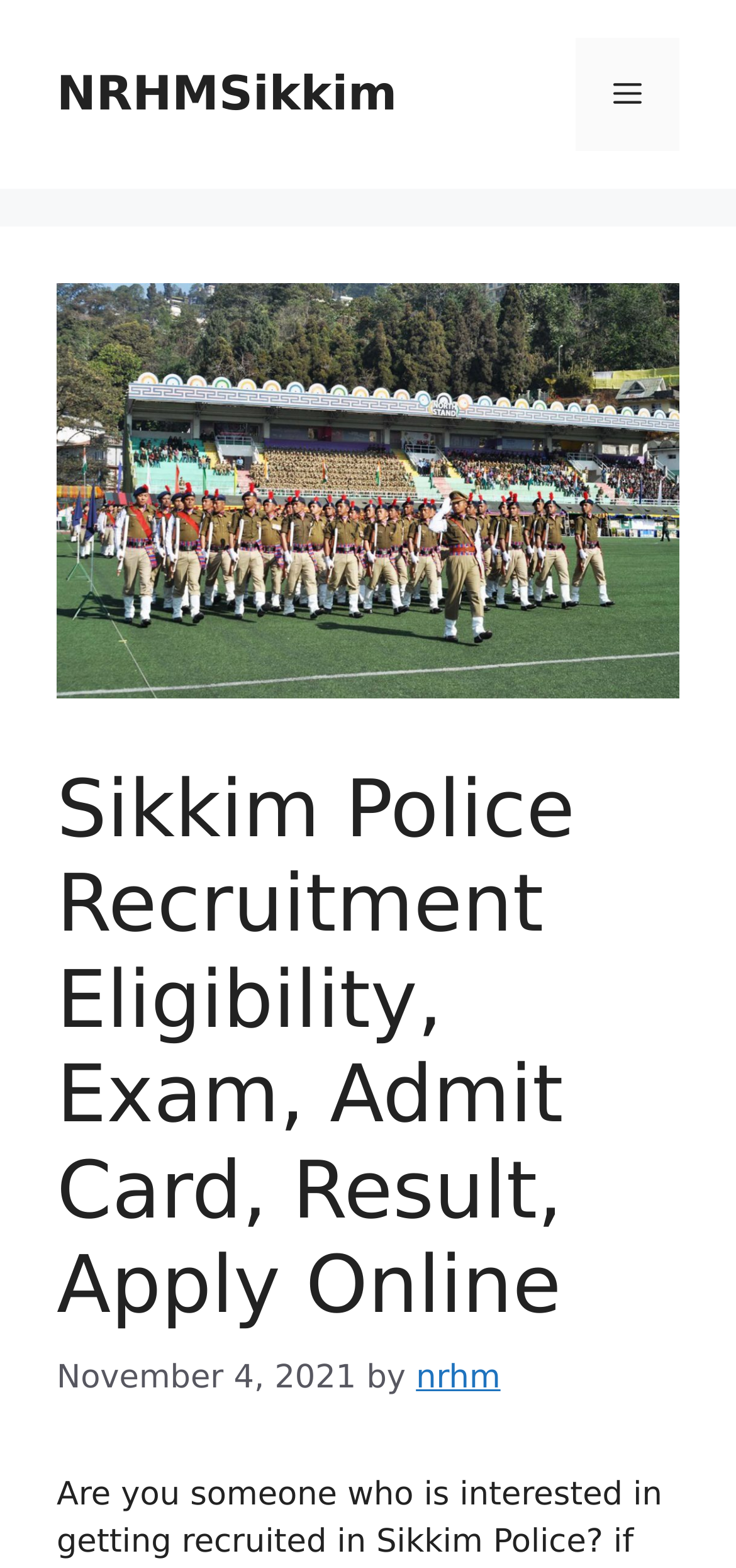Please extract the title of the webpage.

Sikkim Police Recruitment Eligibility, Exam, Admit Card, Result, Apply Online